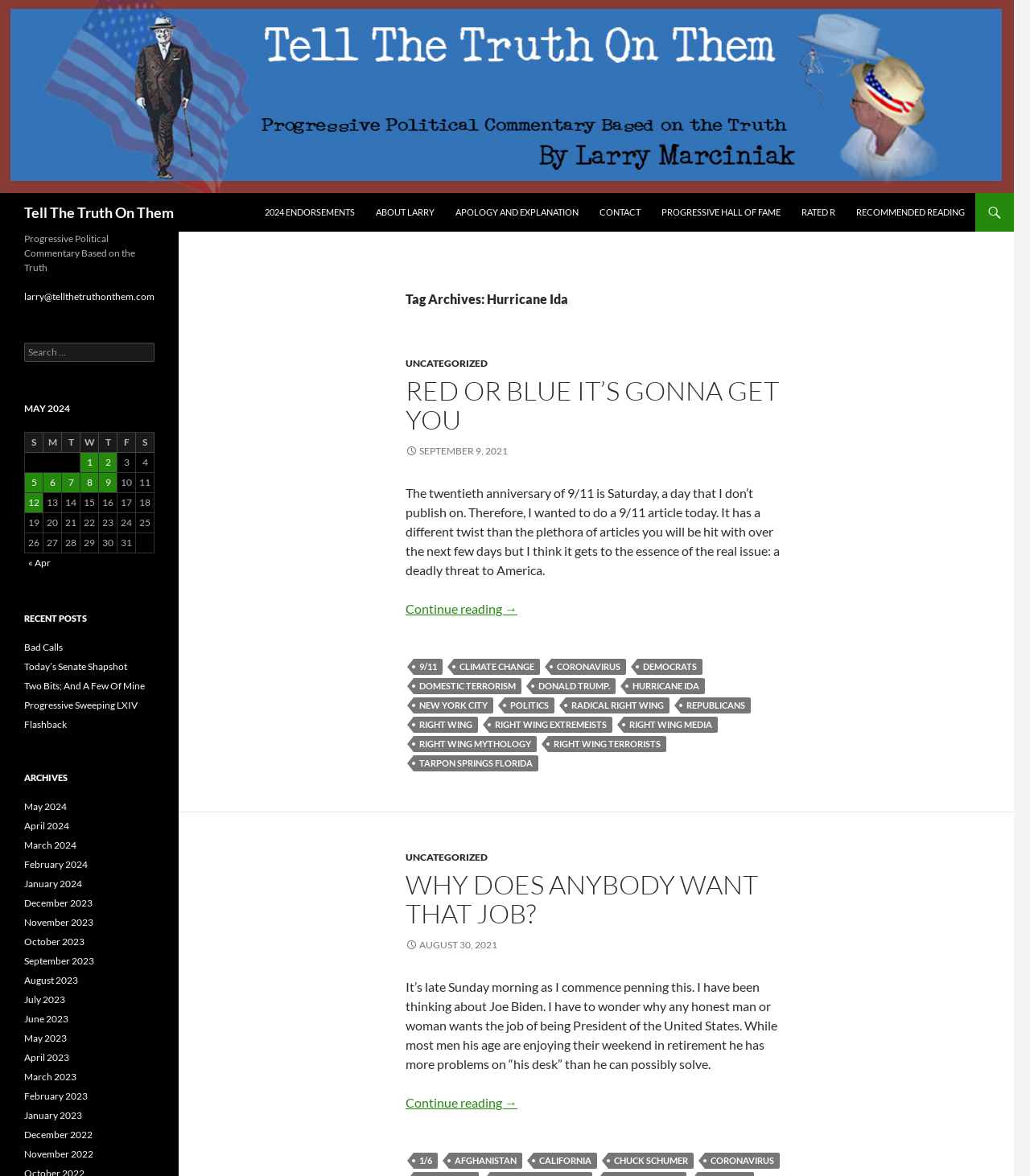Respond with a single word or phrase for the following question: 
What is the category of the article 'Why Does Anybody Want That Job?'?

Uncategorized